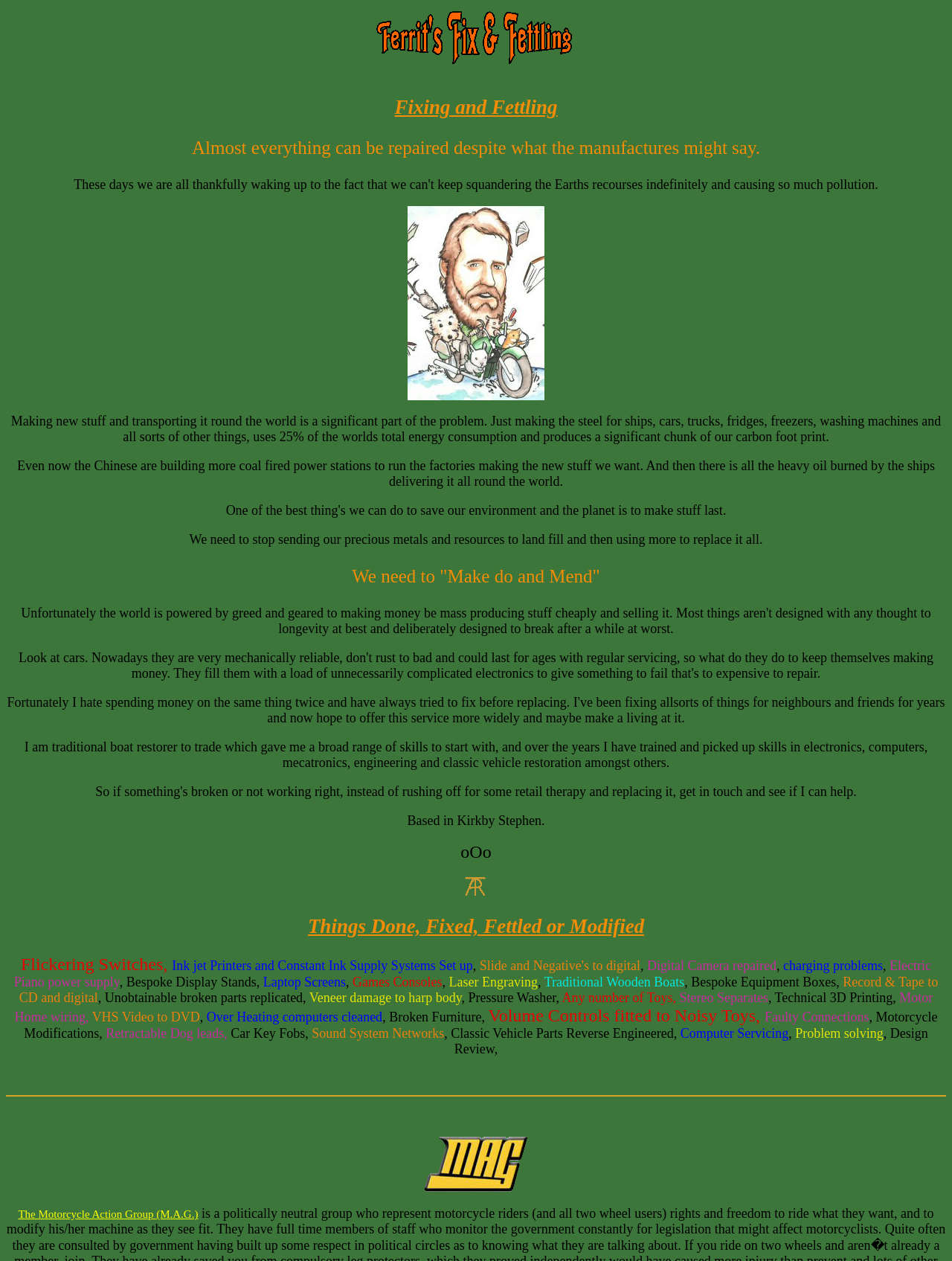What is the location of the person behind this webpage?
Look at the image and answer the question with a single word or phrase.

Kirkby Stephen